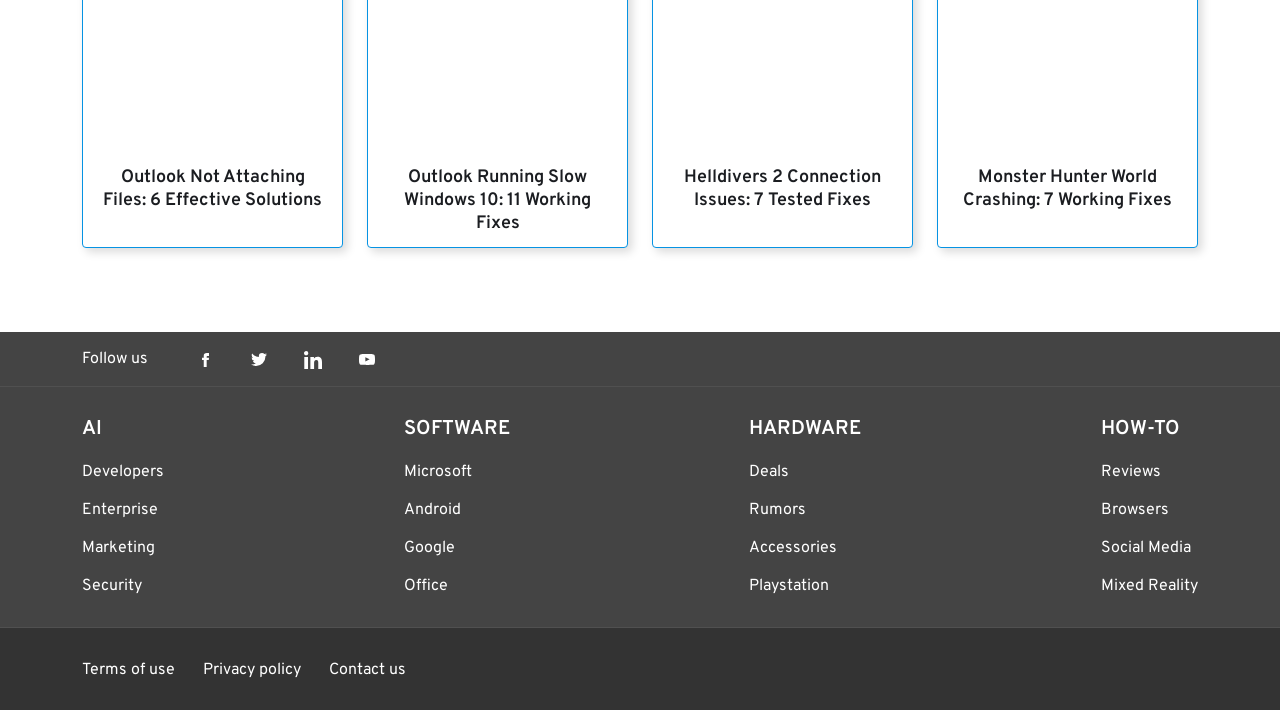Determine the bounding box coordinates for the UI element with the following description: "alt="Reflector Media Logo"". The coordinates should be four float numbers between 0 and 1, represented as [left, top, right, bottom].

[0.819, 0.921, 0.936, 0.964]